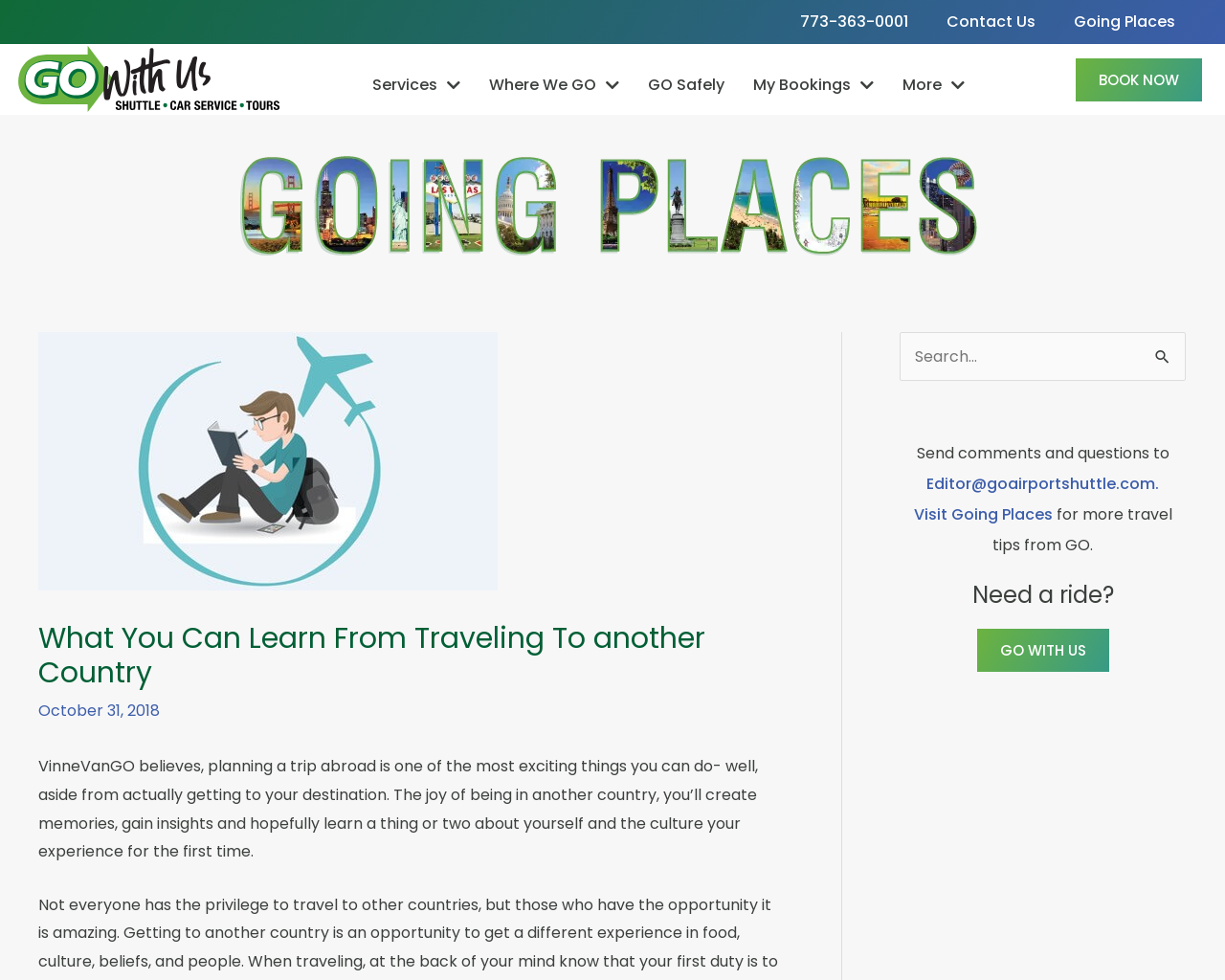Find the bounding box coordinates for the HTML element specified by: "BOOK NOW".

[0.878, 0.06, 0.981, 0.104]